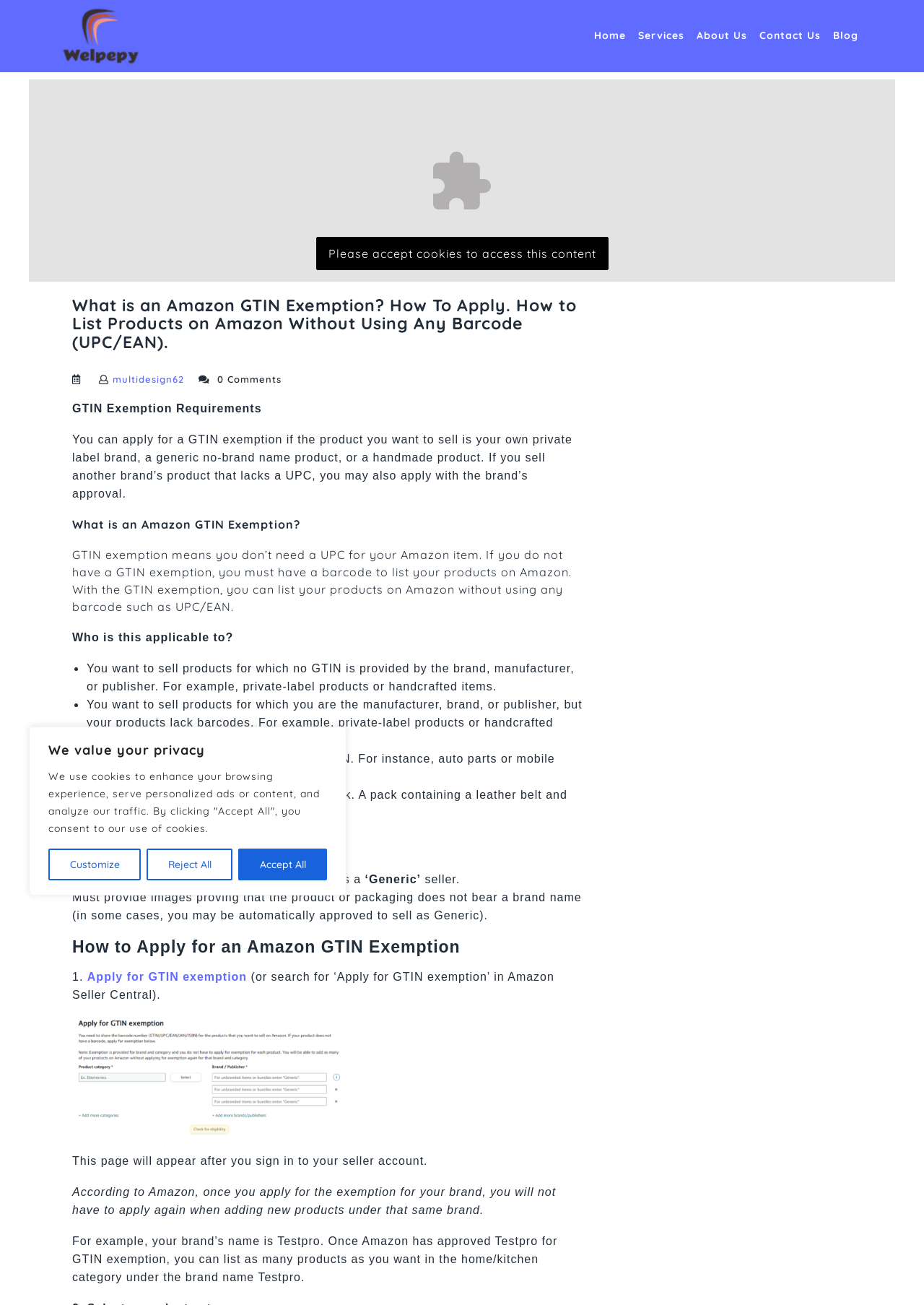Determine the bounding box coordinates of the area to click in order to meet this instruction: "Click the 'Services' link".

[0.686, 0.019, 0.745, 0.037]